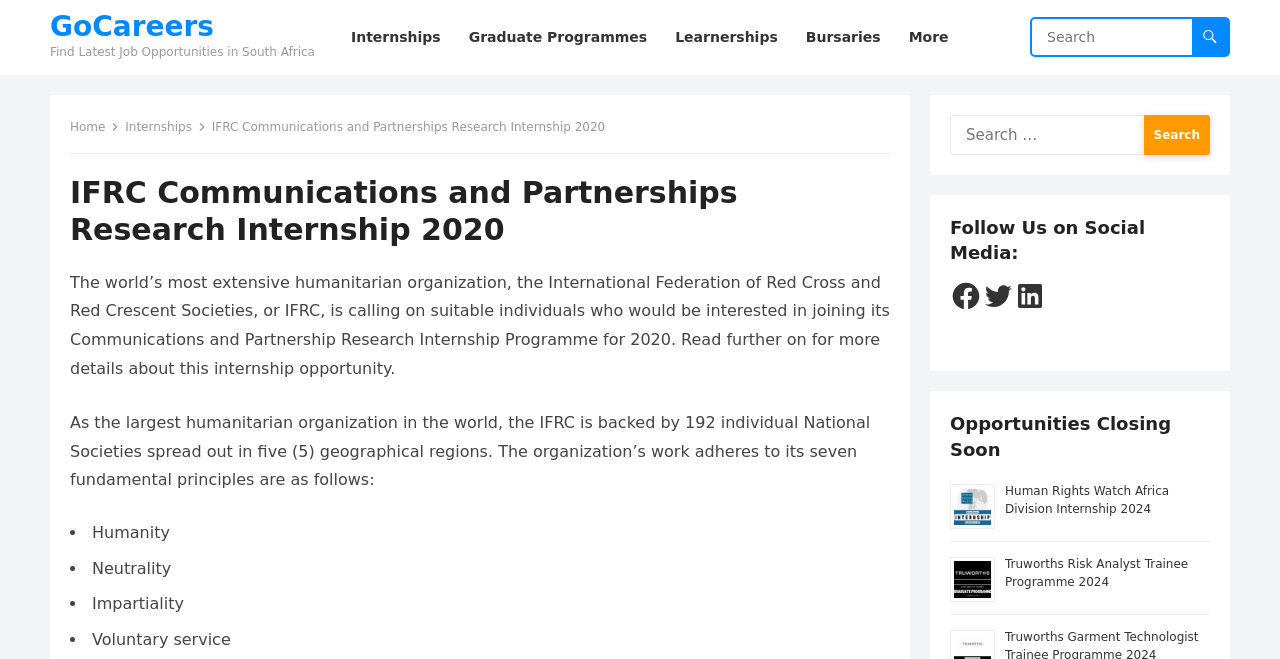Given the element description: "GoCareers", predict the bounding box coordinates of the UI element it refers to, using four float numbers between 0 and 1, i.e., [left, top, right, bottom].

[0.039, 0.02, 0.246, 0.062]